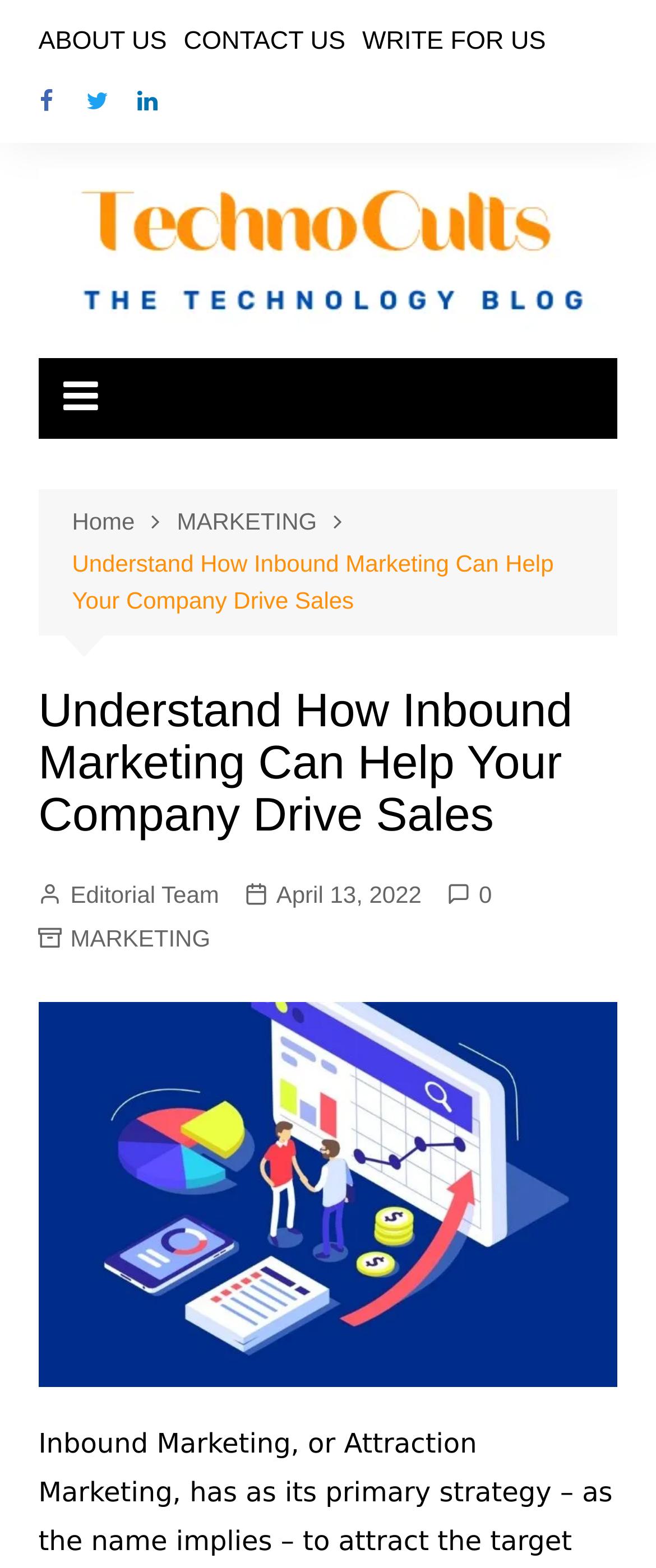Please mark the bounding box coordinates of the area that should be clicked to carry out the instruction: "go to about us page".

[0.058, 0.011, 0.254, 0.043]